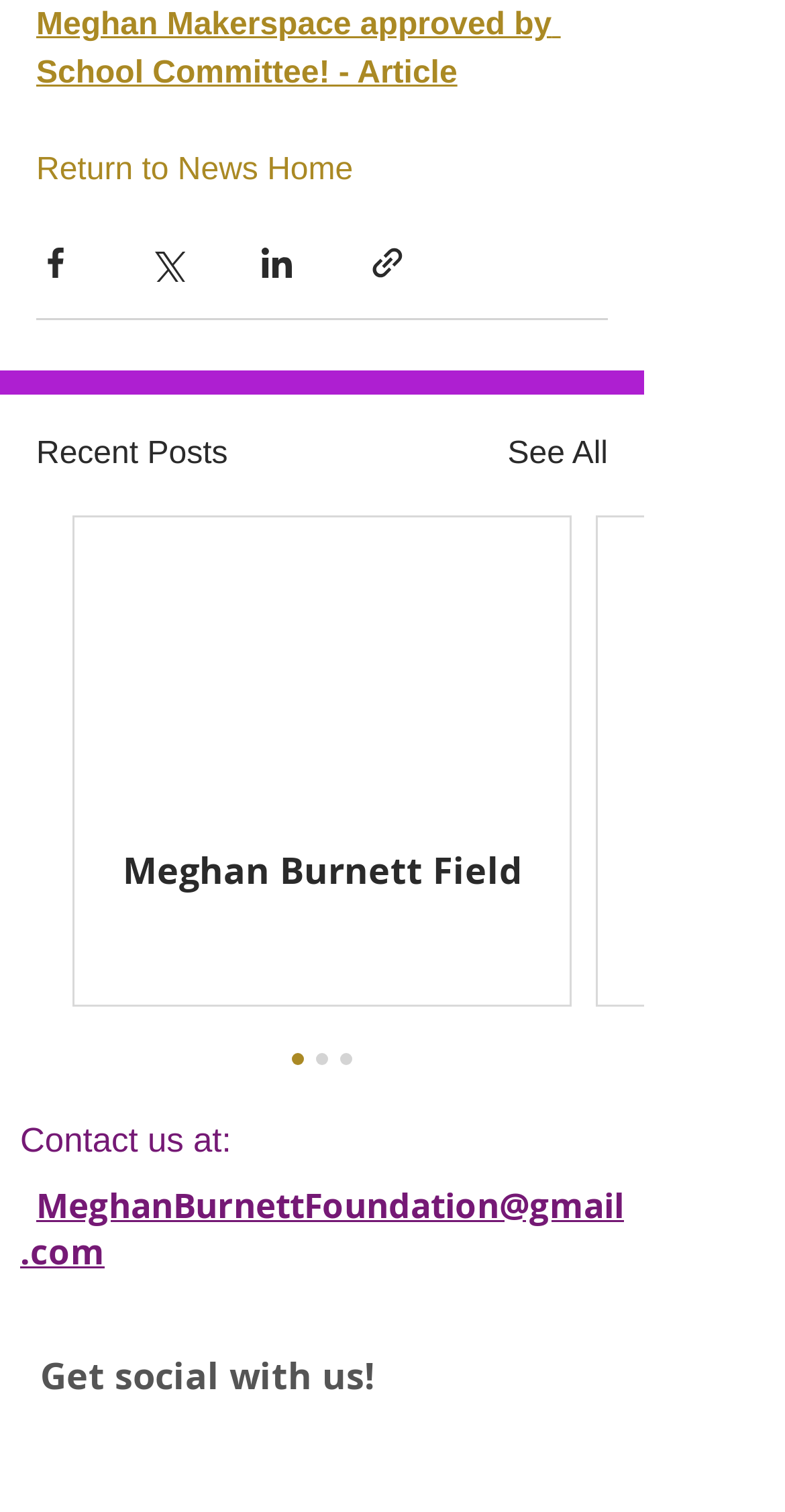What is the purpose of the buttons above the 'Recent Posts' heading?
By examining the image, provide a one-word or phrase answer.

Share the article